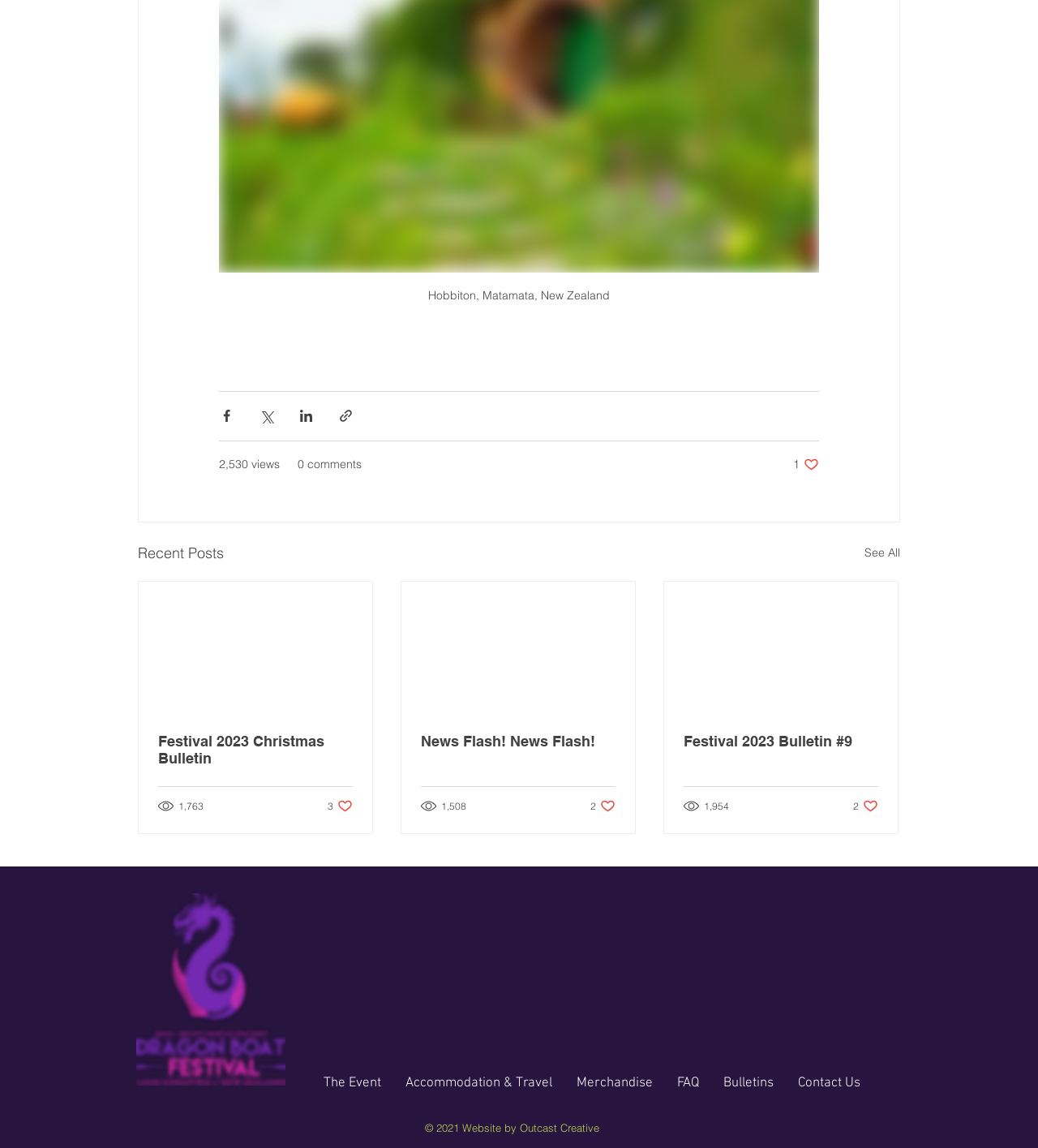What is the section below the 'Recent Posts' heading?
Answer with a single word or short phrase according to what you see in the image.

List of articles